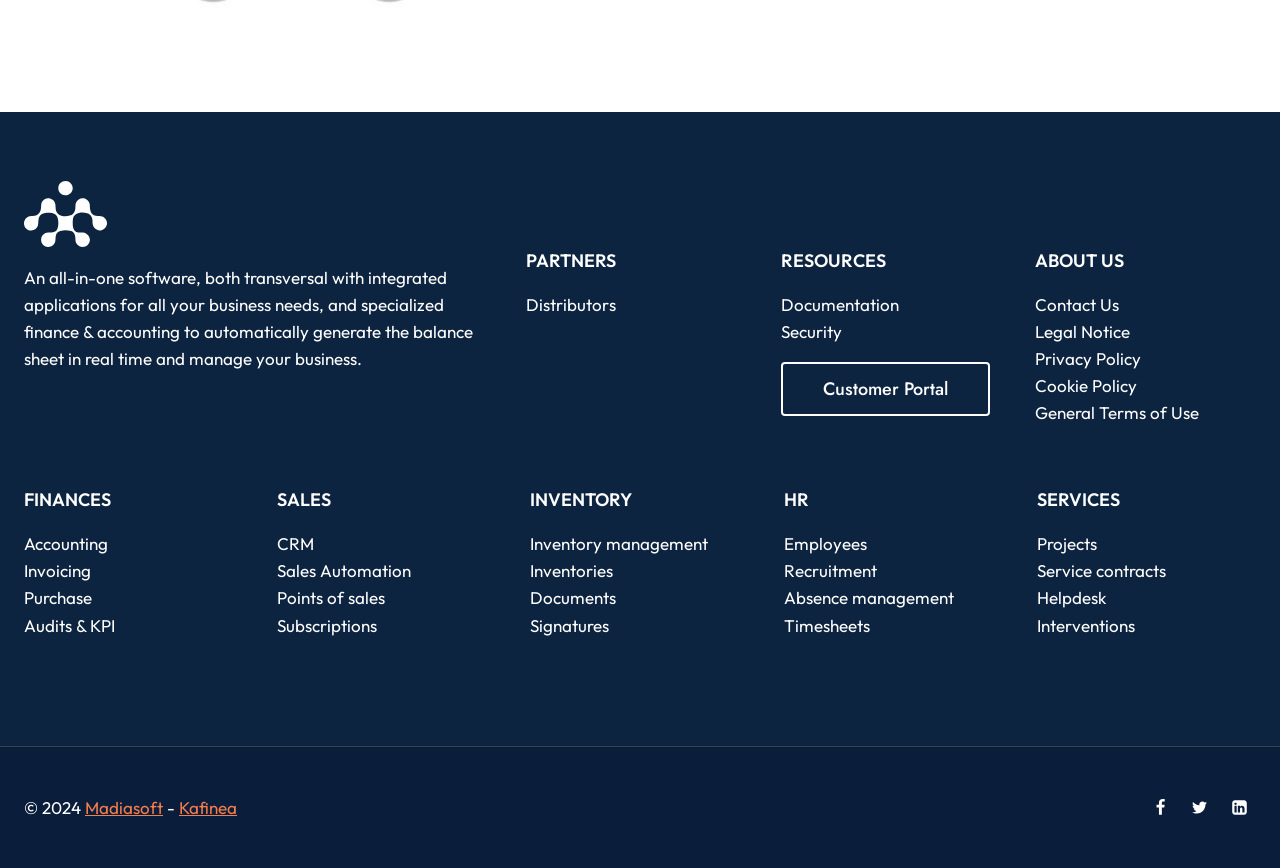Can you specify the bounding box coordinates for the region that should be clicked to fulfill this instruction: "View the 'Documentation'".

[0.61, 0.338, 0.702, 0.363]